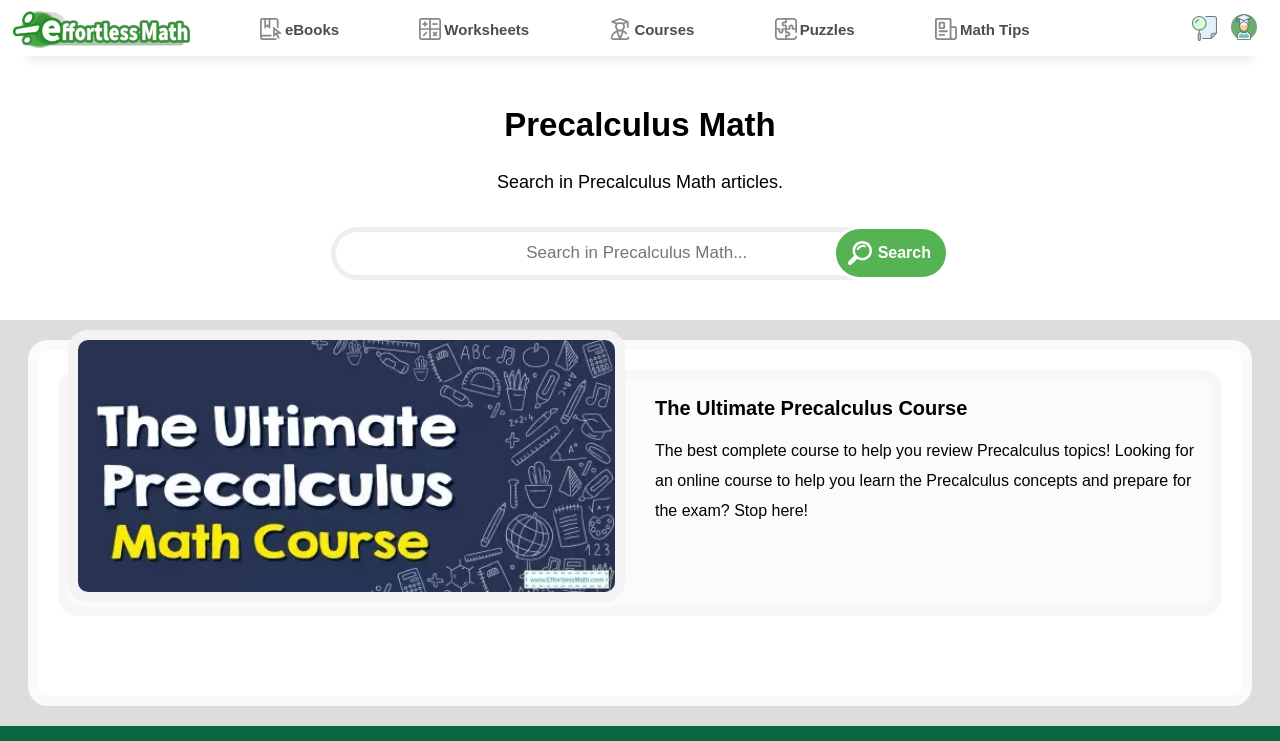What can be searched on this webpage?
Based on the image, provide a one-word or brief-phrase response.

Precalculus Math articles